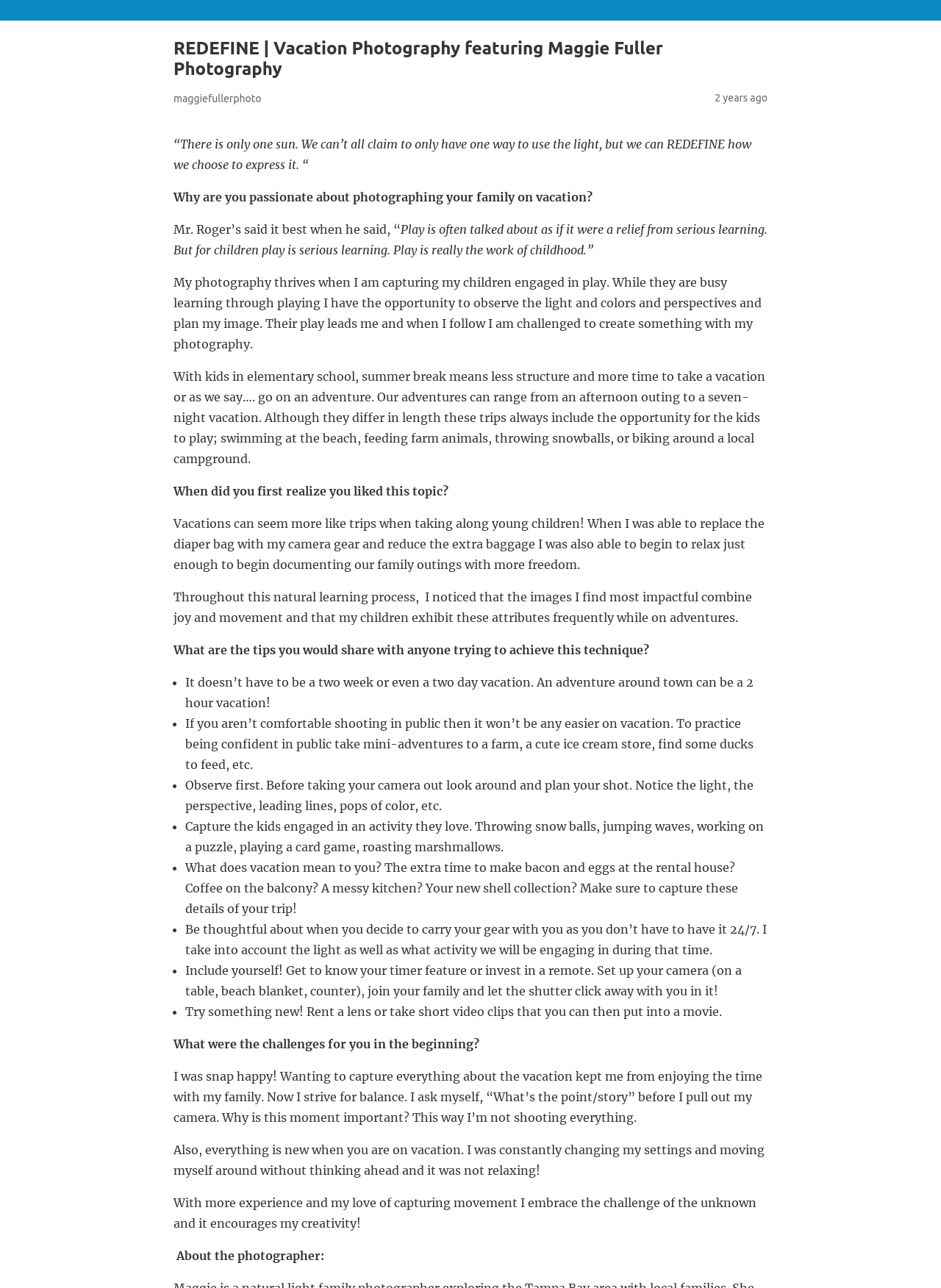What was the photographer's initial challenge?
Answer the question based on the image using a single word or a brief phrase.

Being snap happy